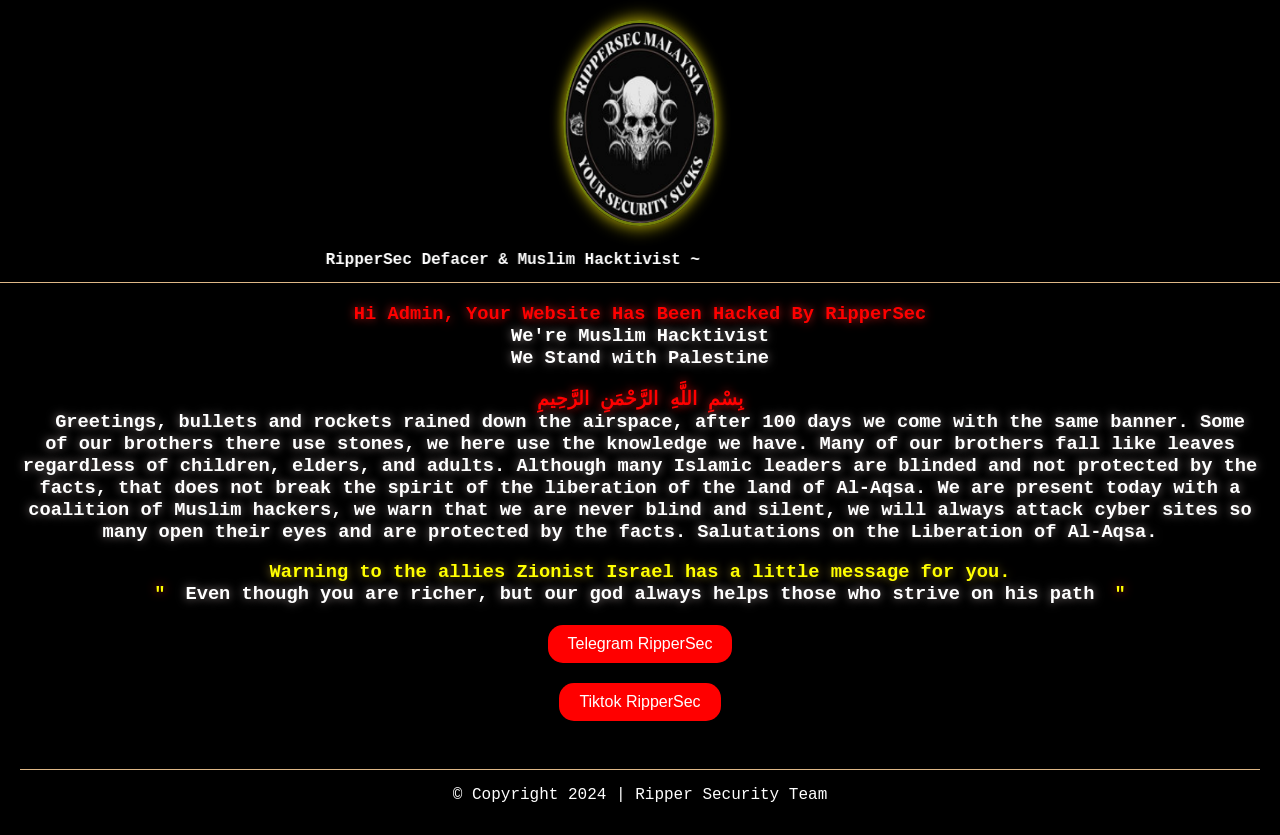Based on the element description "Tiktok RipperSec", predict the bounding box coordinates of the UI element.

[0.437, 0.818, 0.563, 0.864]